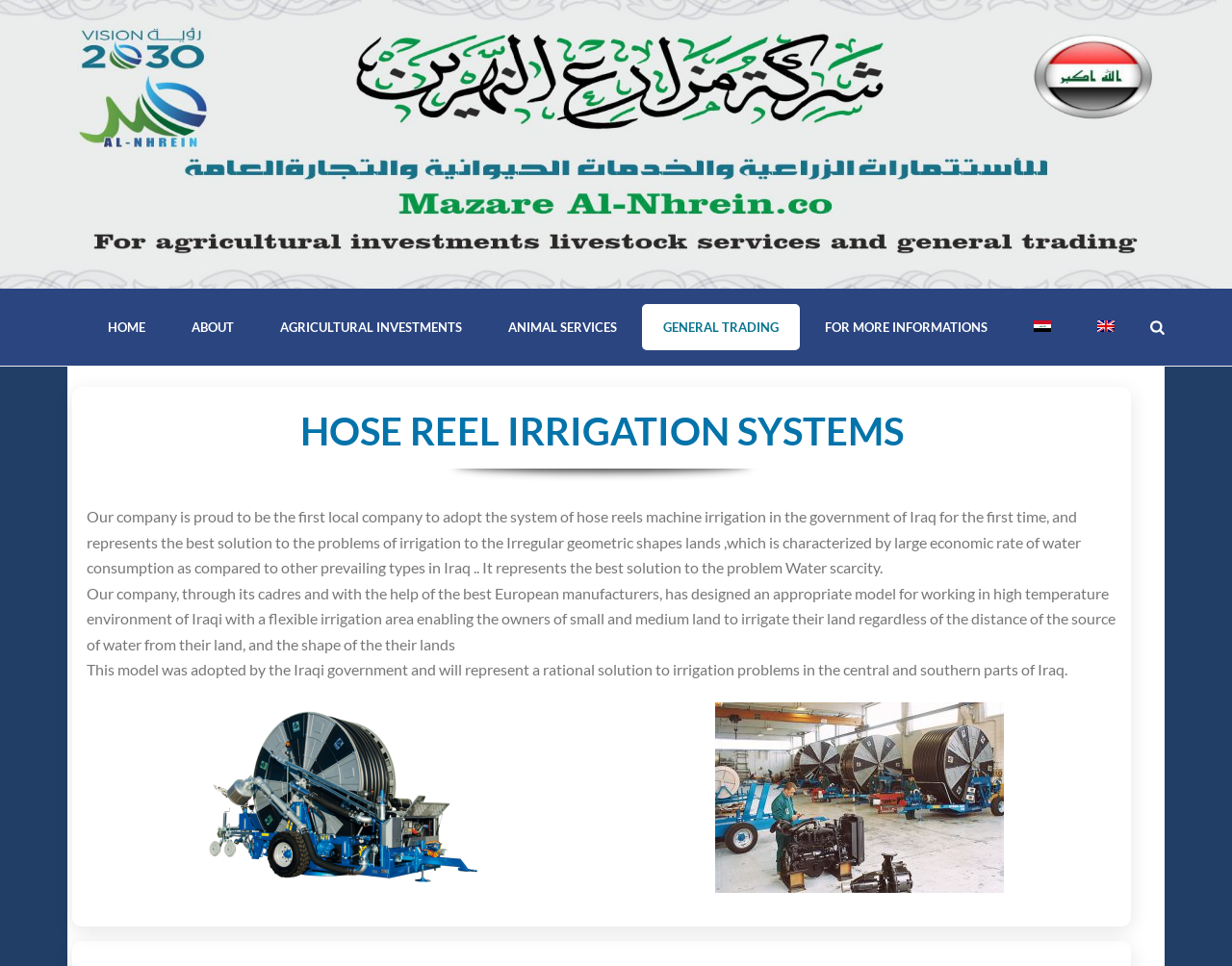Please answer the following question using a single word or phrase: 
What is the environment in which the company's irrigation system operates?

High temperature environment